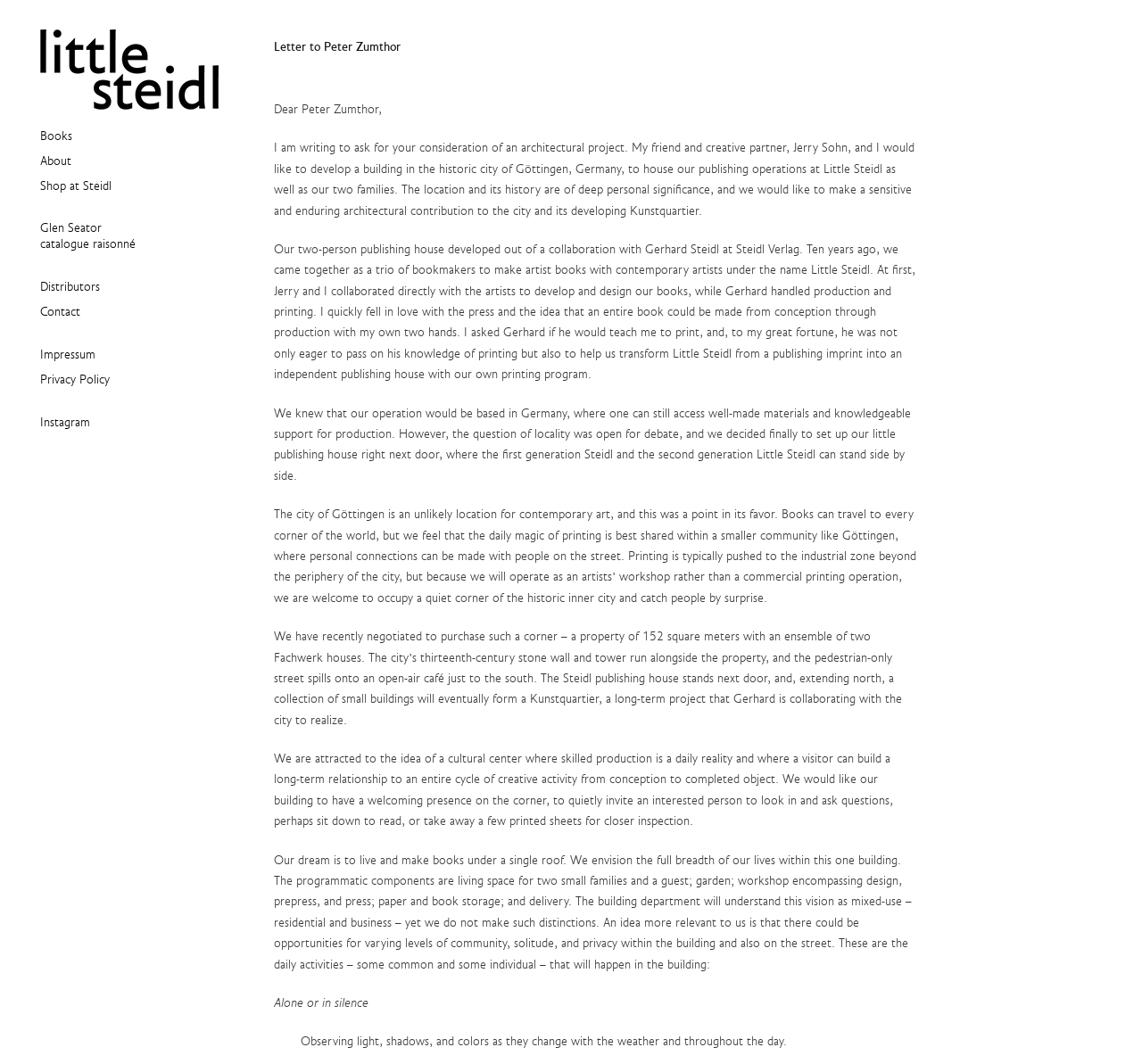Who is the author of the letter?
Please provide a single word or phrase as your answer based on the screenshot.

Nina Holland